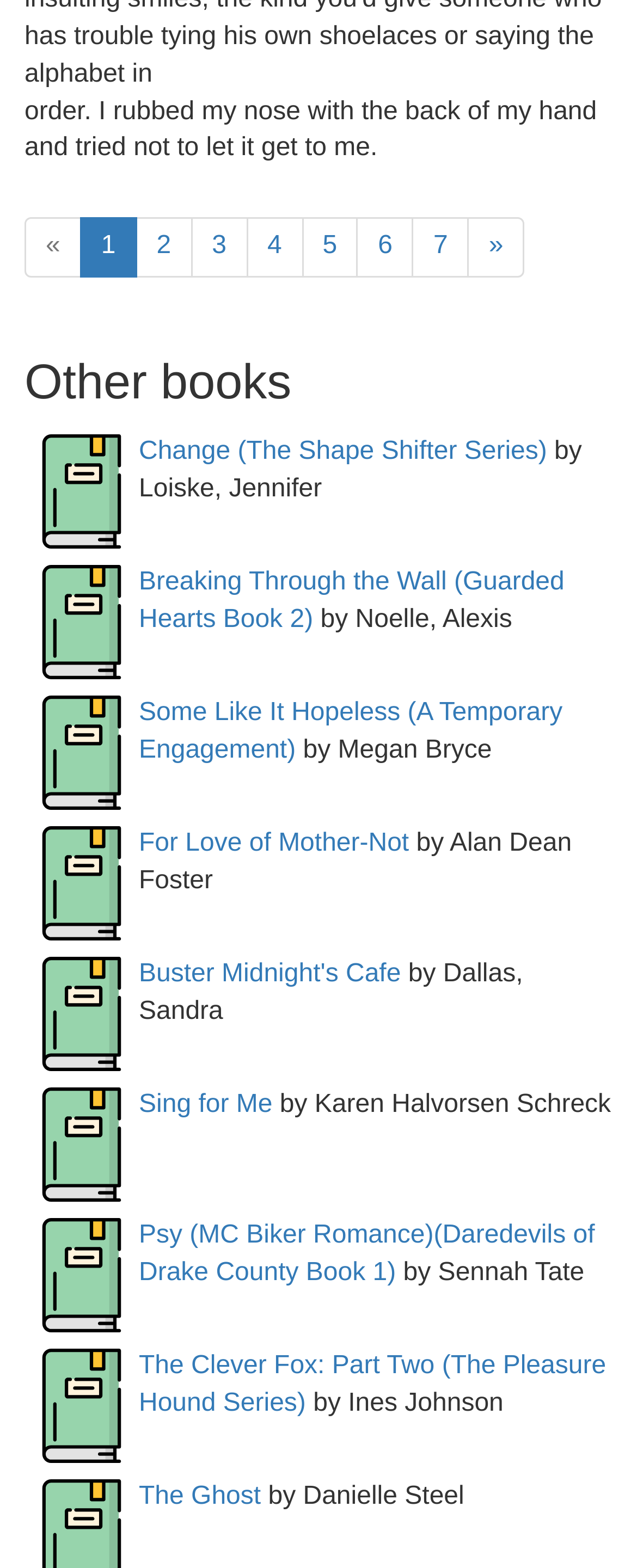Identify the bounding box coordinates of the clickable section necessary to follow the following instruction: "go to page 1". The coordinates should be presented as four float numbers from 0 to 1, i.e., [left, top, right, bottom].

[0.125, 0.139, 0.215, 0.177]